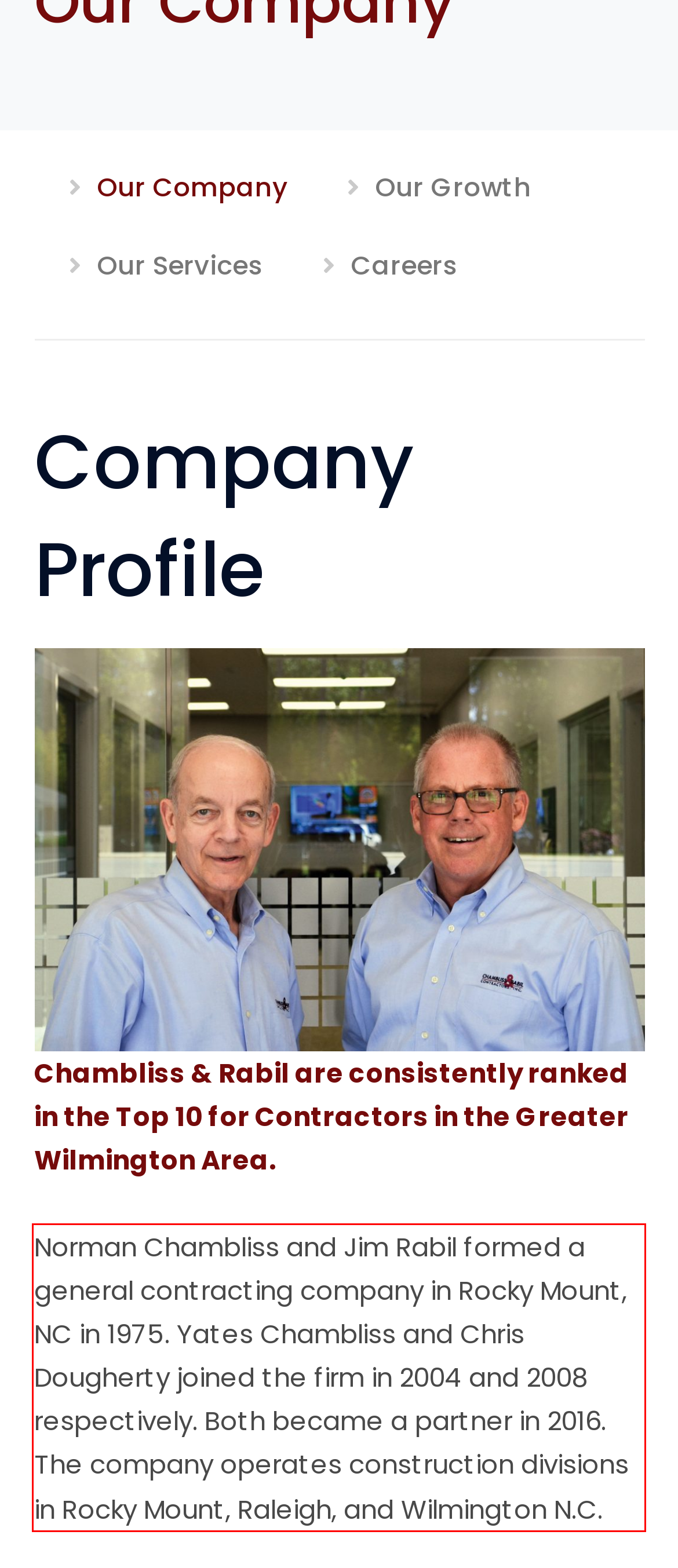Please look at the webpage screenshot and extract the text enclosed by the red bounding box.

Norman Chambliss and Jim Rabil formed a general contracting company in Rocky Mount, NC in 1975. Yates Chambliss and Chris Dougherty joined the firm in 2004 and 2008 respectively. Both became a partner in 2016. The company operates construction divisions in Rocky Mount, Raleigh, and Wilmington N.C.